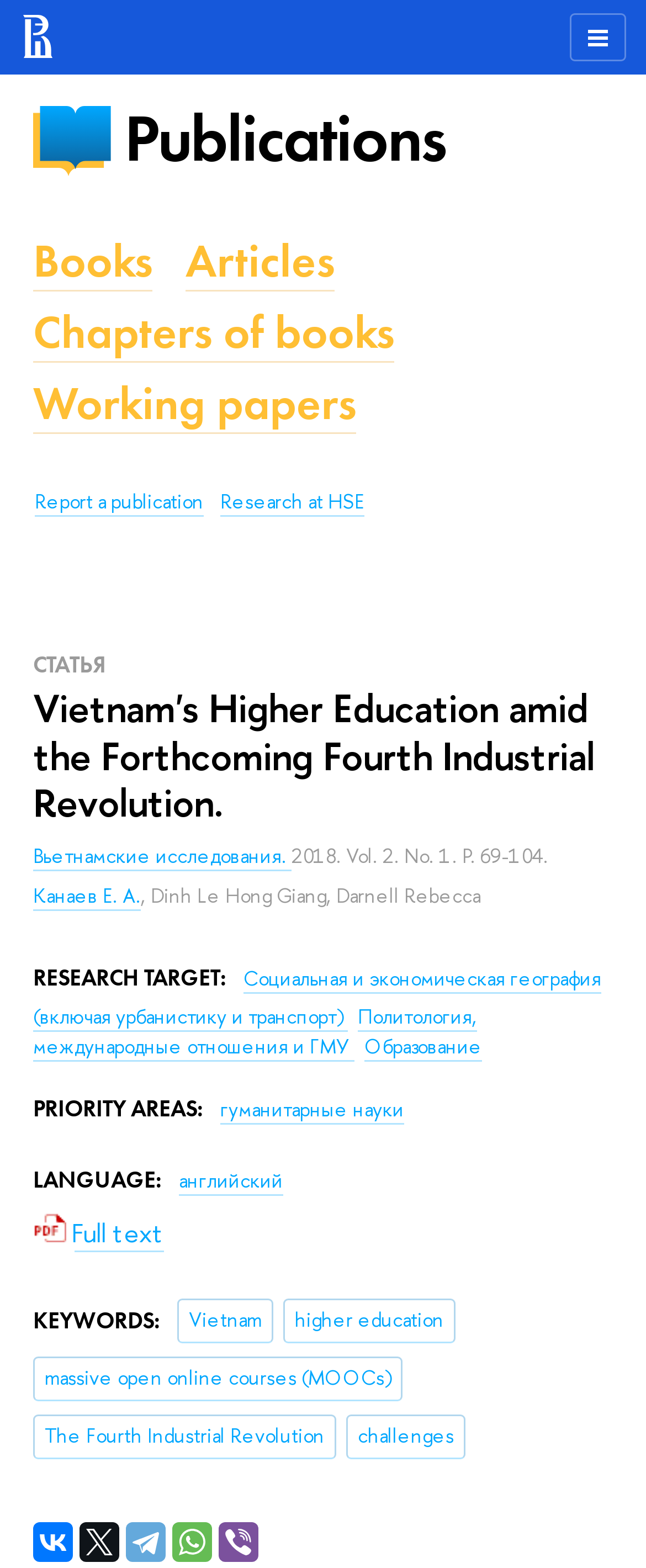Who are the authors of this article?
Please answer the question with a single word or phrase, referencing the image.

Канаев Е. А., Dinh Le Hong Giang, Darnell Rebecca